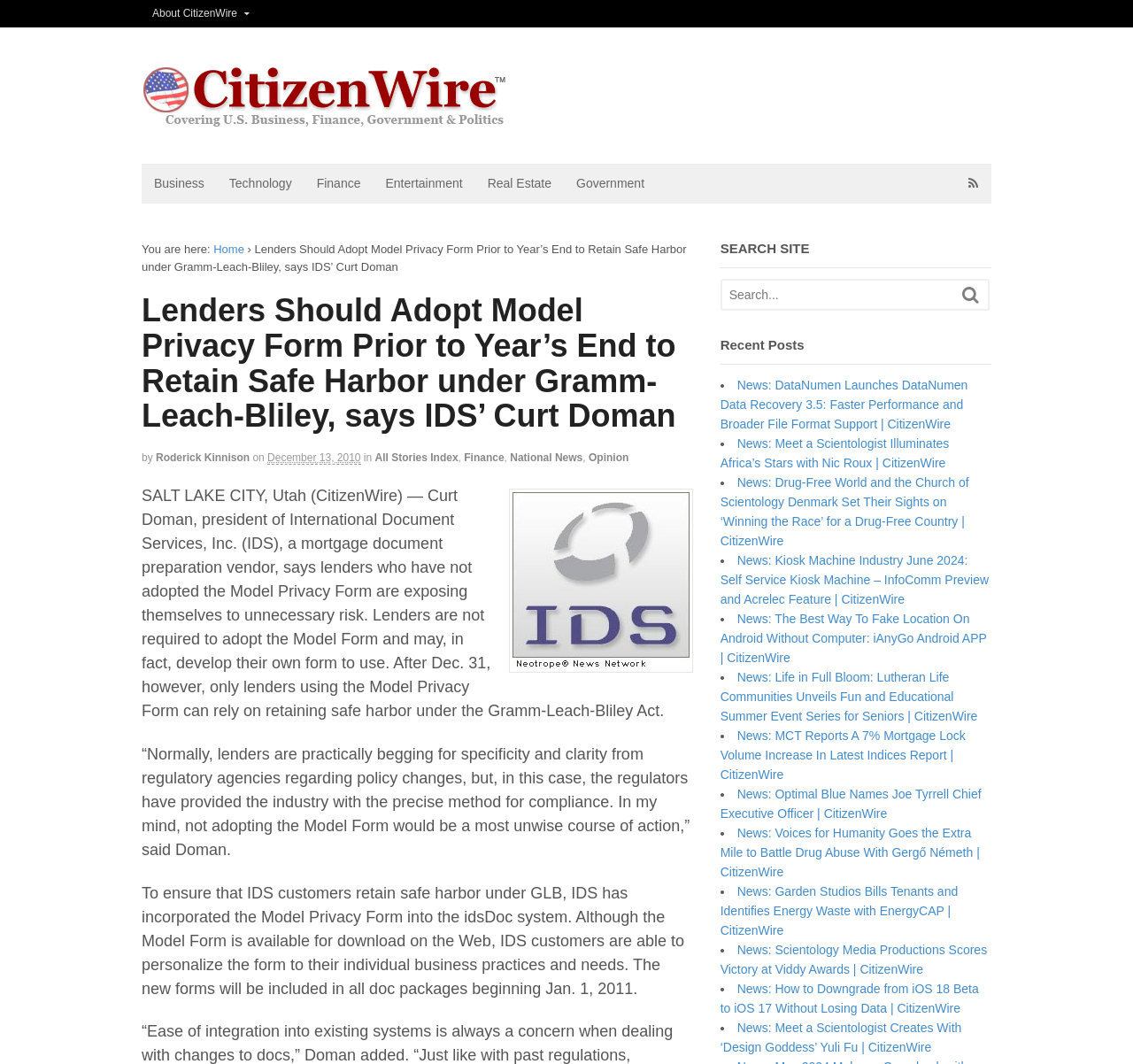Pinpoint the bounding box coordinates of the element you need to click to execute the following instruction: "Search for something on the site". The bounding box should be represented by four float numbers between 0 and 1, in the format [left, top, right, bottom].

[0.637, 0.264, 0.849, 0.29]